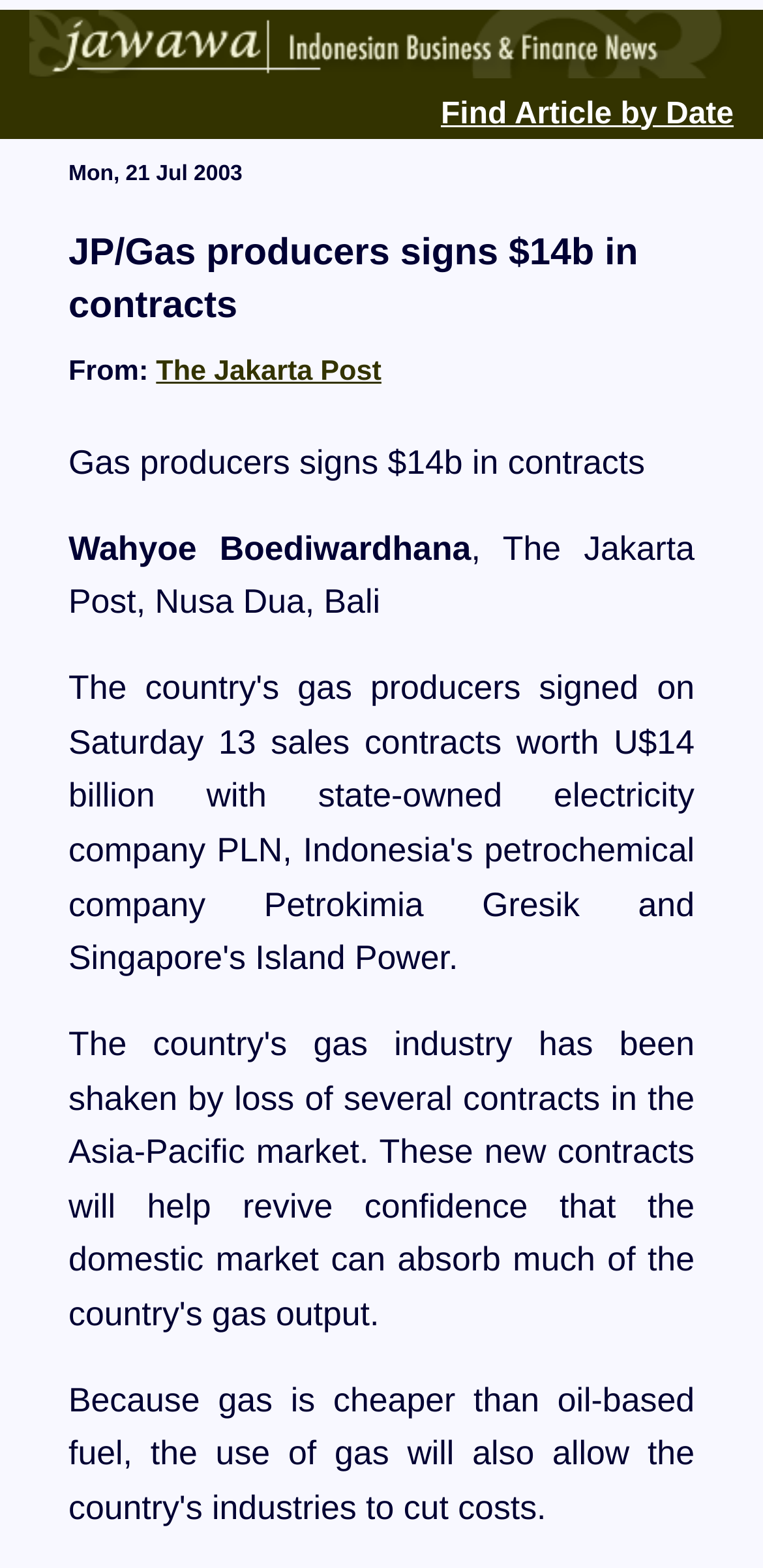What is the value of the contracts signed?
Please craft a detailed and exhaustive response to the question.

I found the value of the contracts signed by reading the article title, which mentions 'Gas producers signs $14b in contracts'.